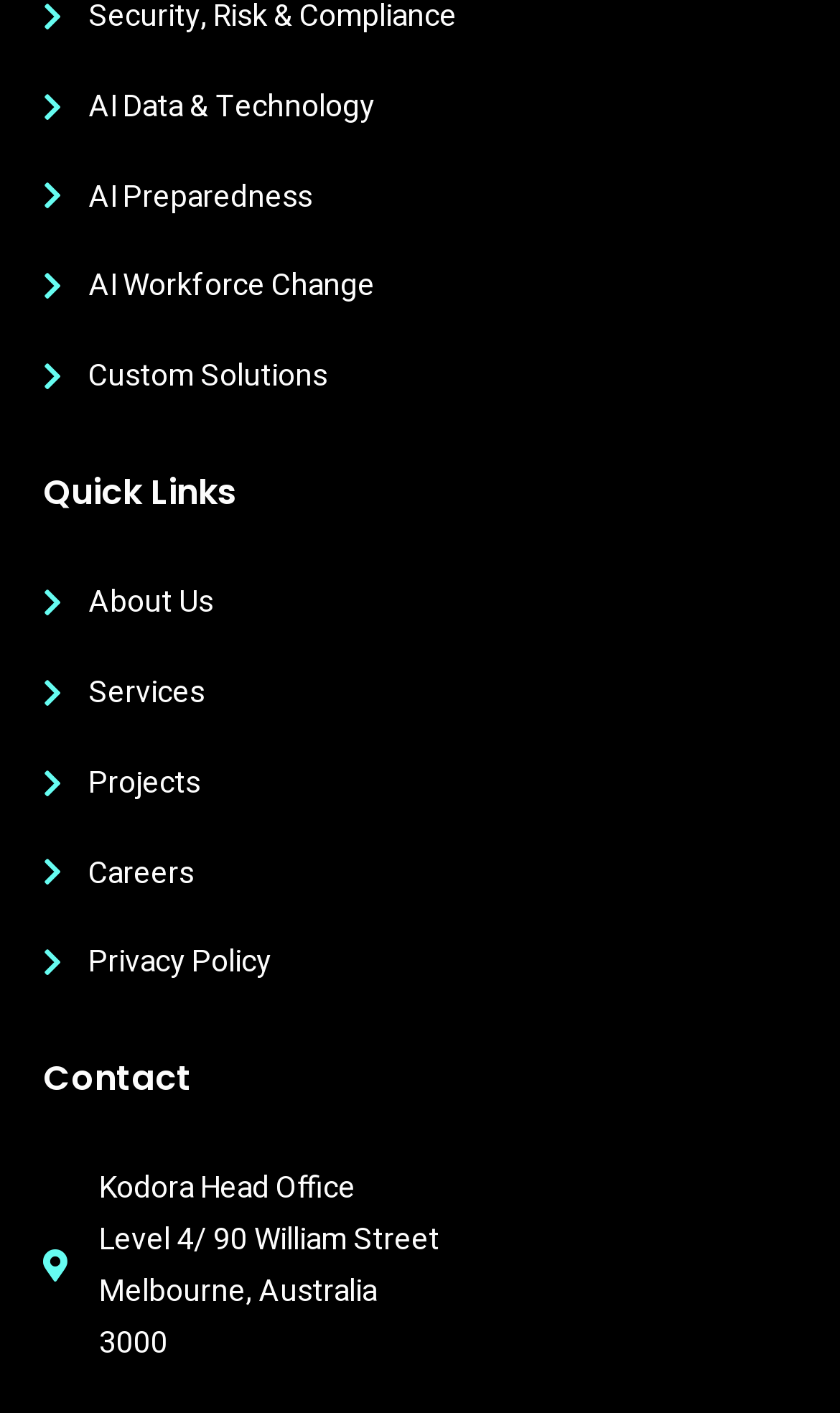Show the bounding box coordinates of the element that should be clicked to complete the task: "Go to Projects".

[0.051, 0.536, 0.949, 0.572]